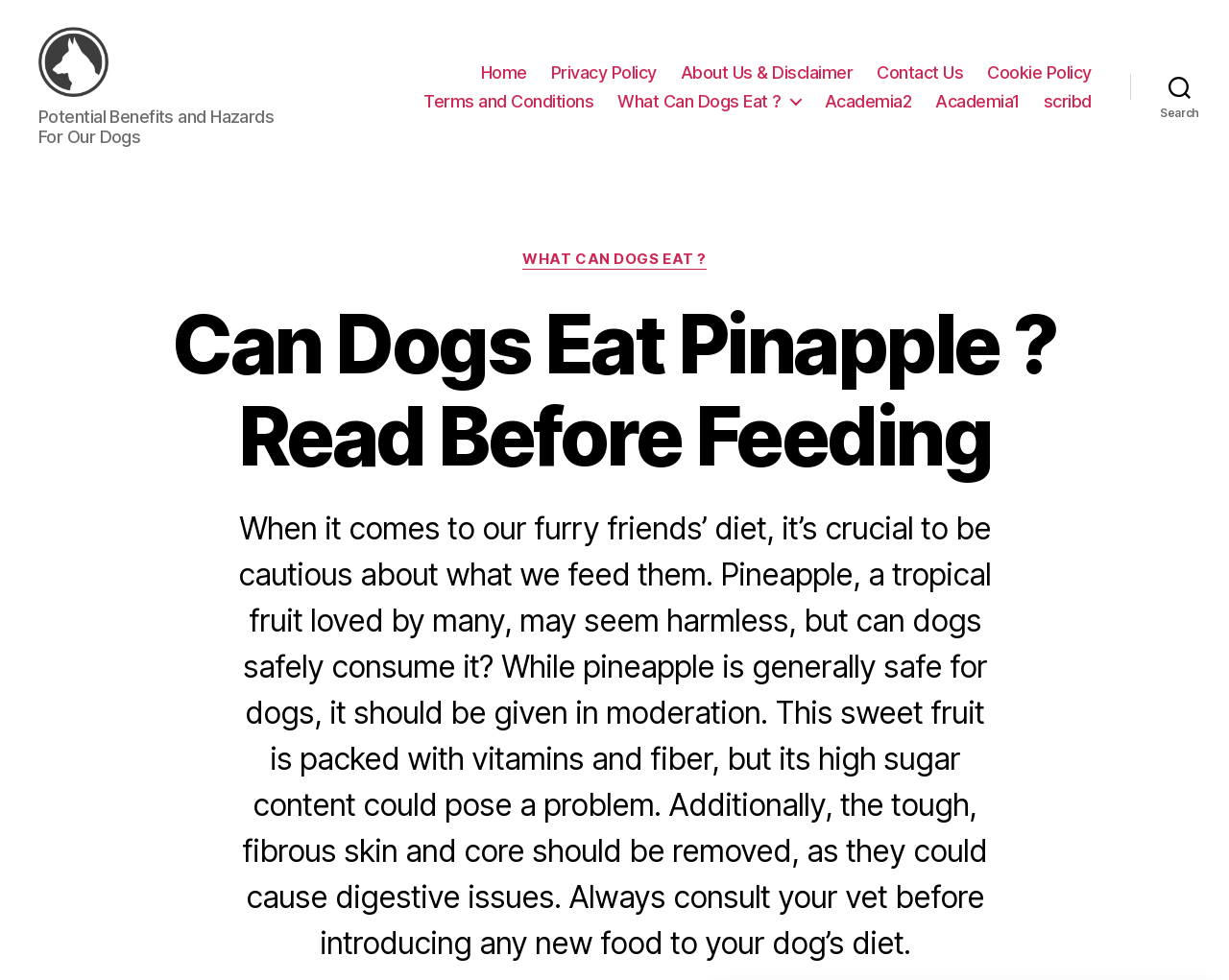Please reply to the following question with a single word or a short phrase:
Why should pineapple be given to dogs in moderation?

High sugar content